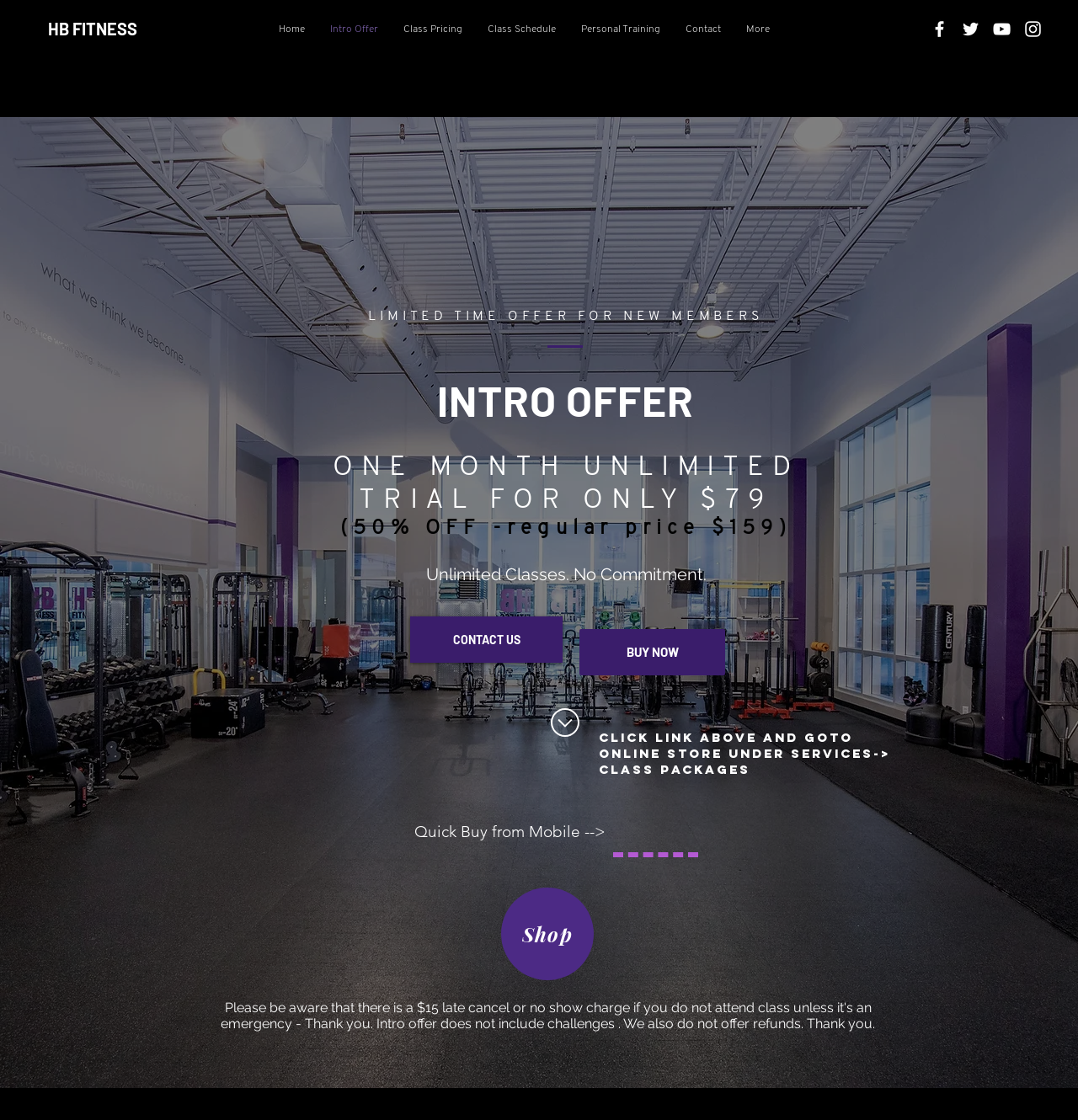Locate the bounding box coordinates of the clickable area to execute the instruction: "Contact us". Provide the coordinates as four float numbers between 0 and 1, represented as [left, top, right, bottom].

[0.38, 0.55, 0.522, 0.592]